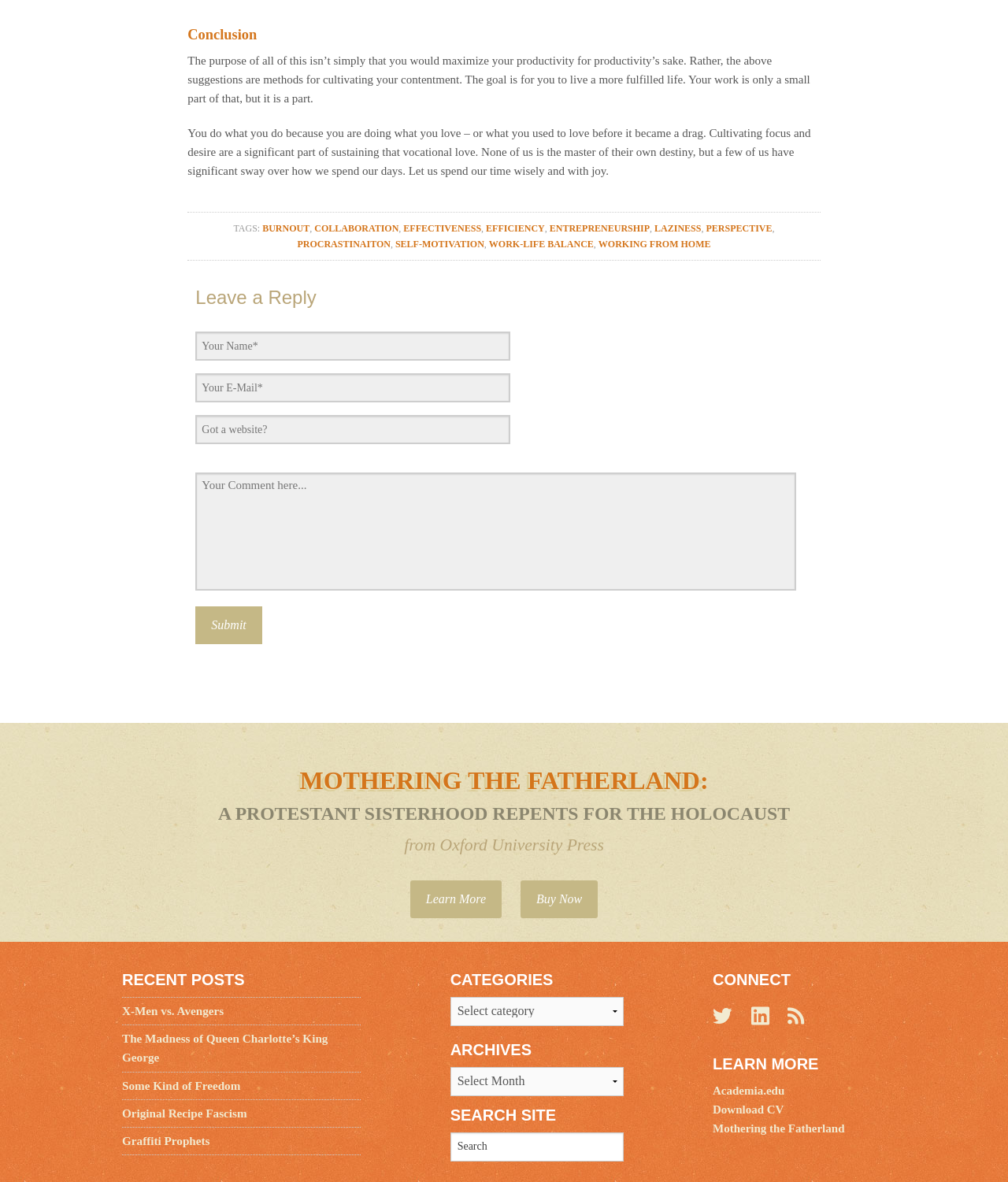Answer the question with a brief word or phrase:
What is the purpose of the suggestions in the article?

Cultivating contentment